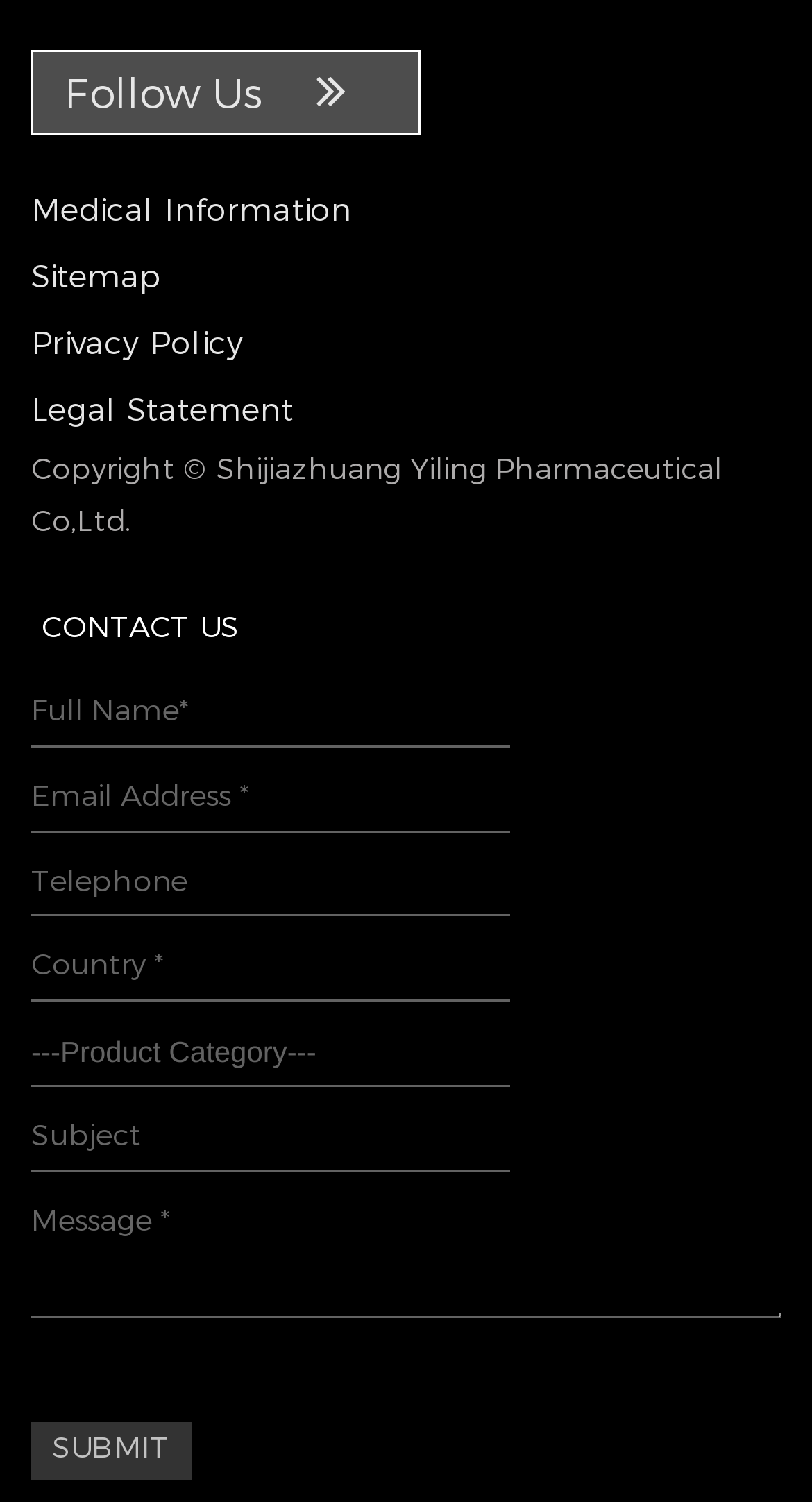Please determine the bounding box coordinates for the UI element described as: "name="content" placeholder="Message *"".

[0.038, 0.794, 0.962, 0.877]